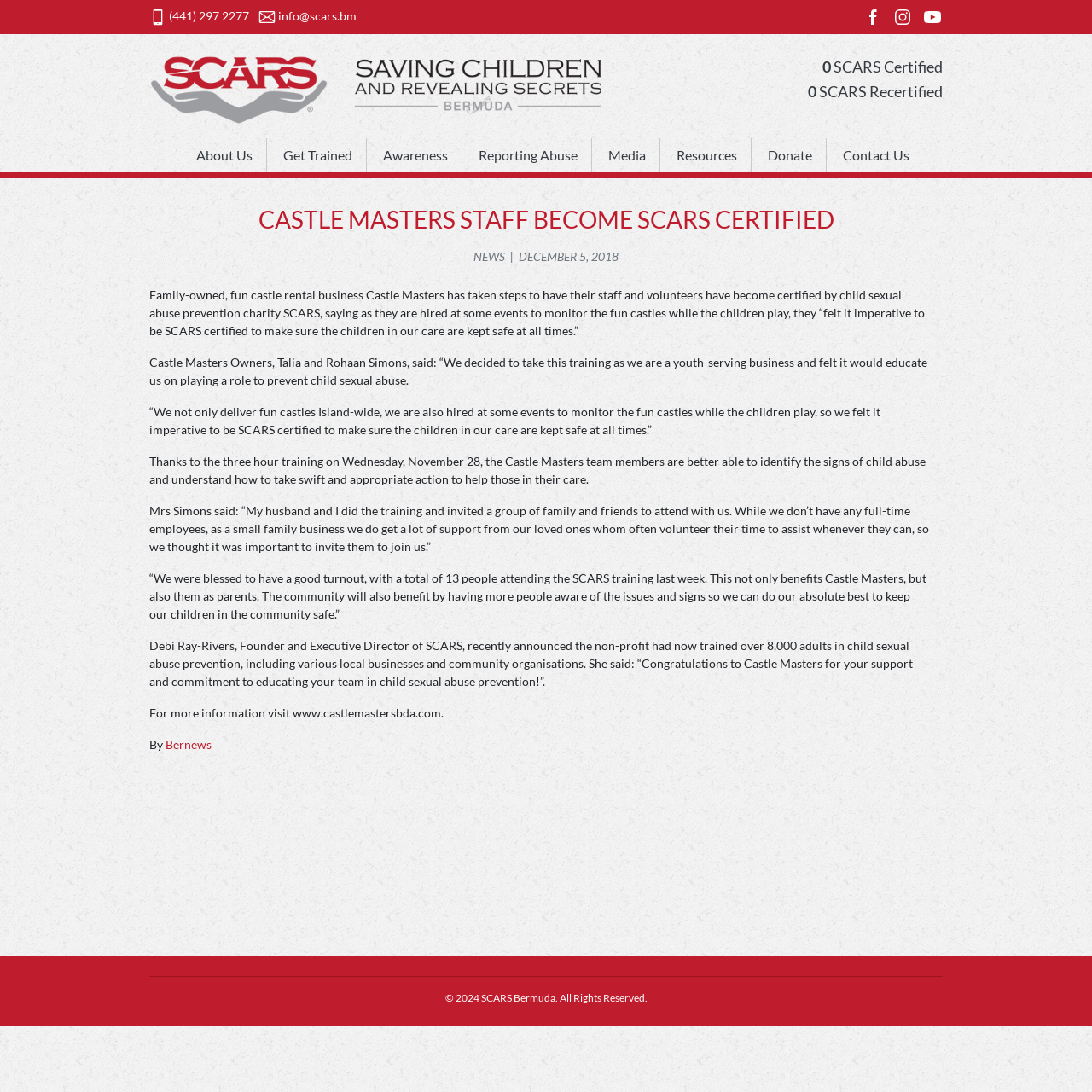Please find the bounding box coordinates of the element's region to be clicked to carry out this instruction: "Send an email to info@scars.bm".

[0.237, 0.008, 0.327, 0.021]